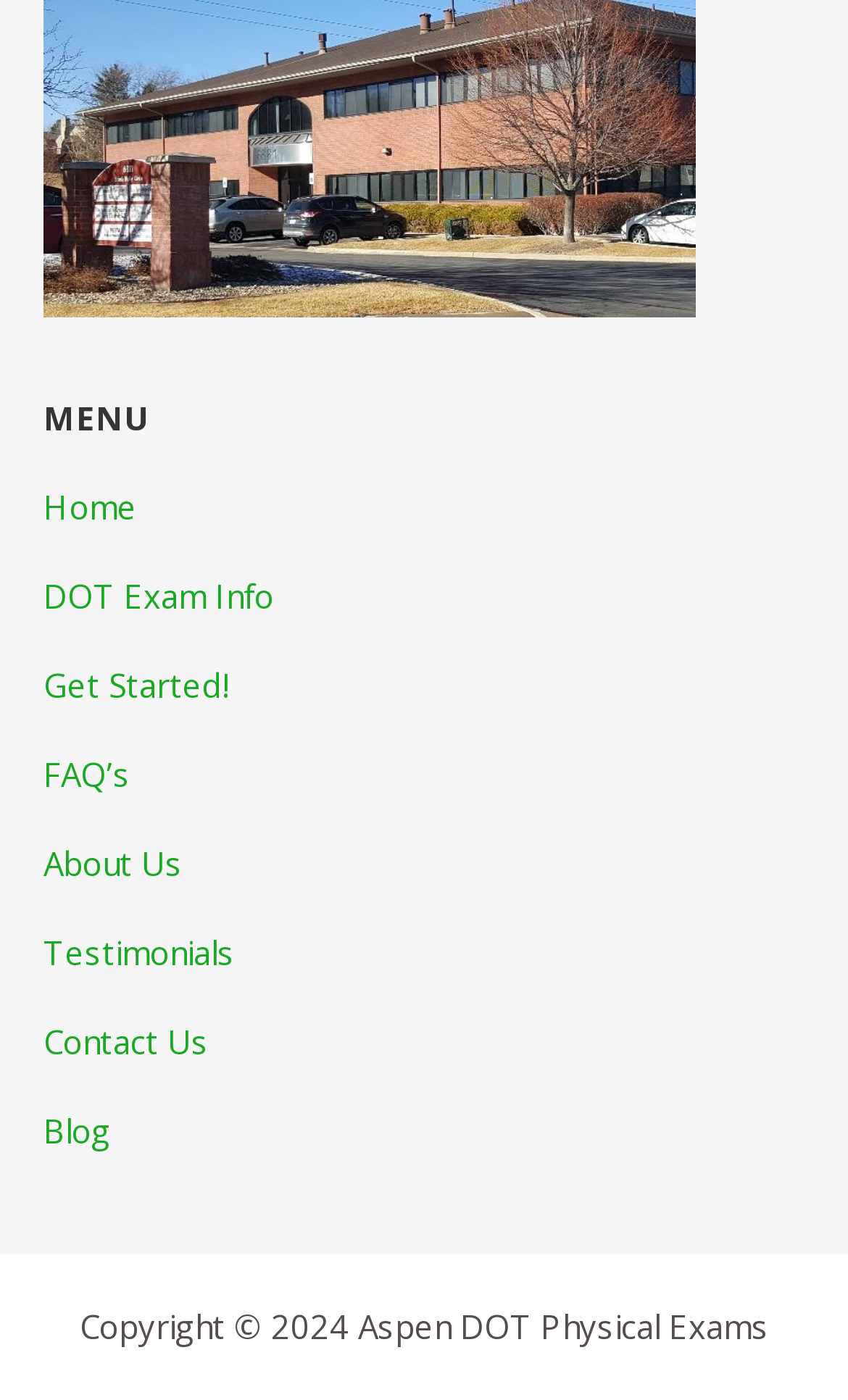How many elements are in the complementary section?
Using the details from the image, give an elaborate explanation to answer the question.

I examined the complementary section and found that it contains 9 elements, including the 'MENU' heading and 8 links.